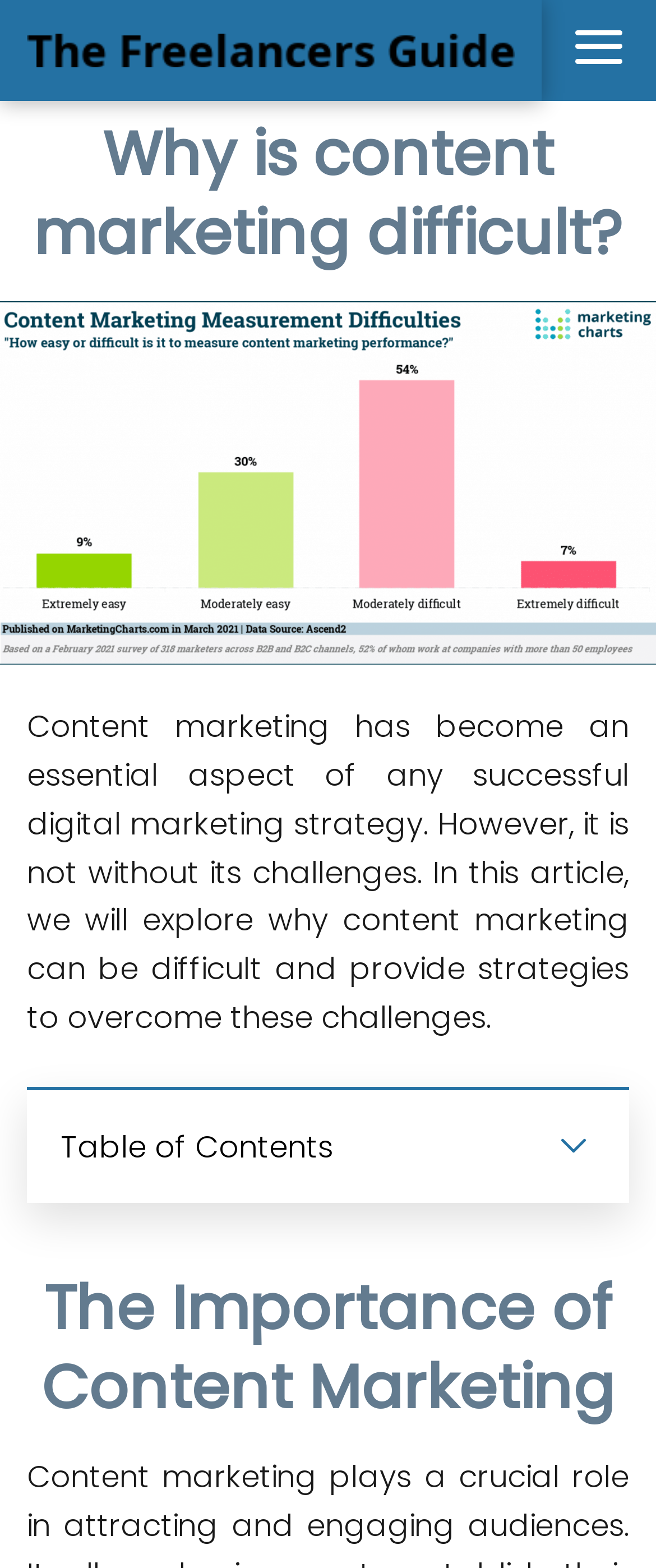What is the second topic discussed in the article?
Refer to the image and respond with a one-word or short-phrase answer.

The Importance of Content Marketing